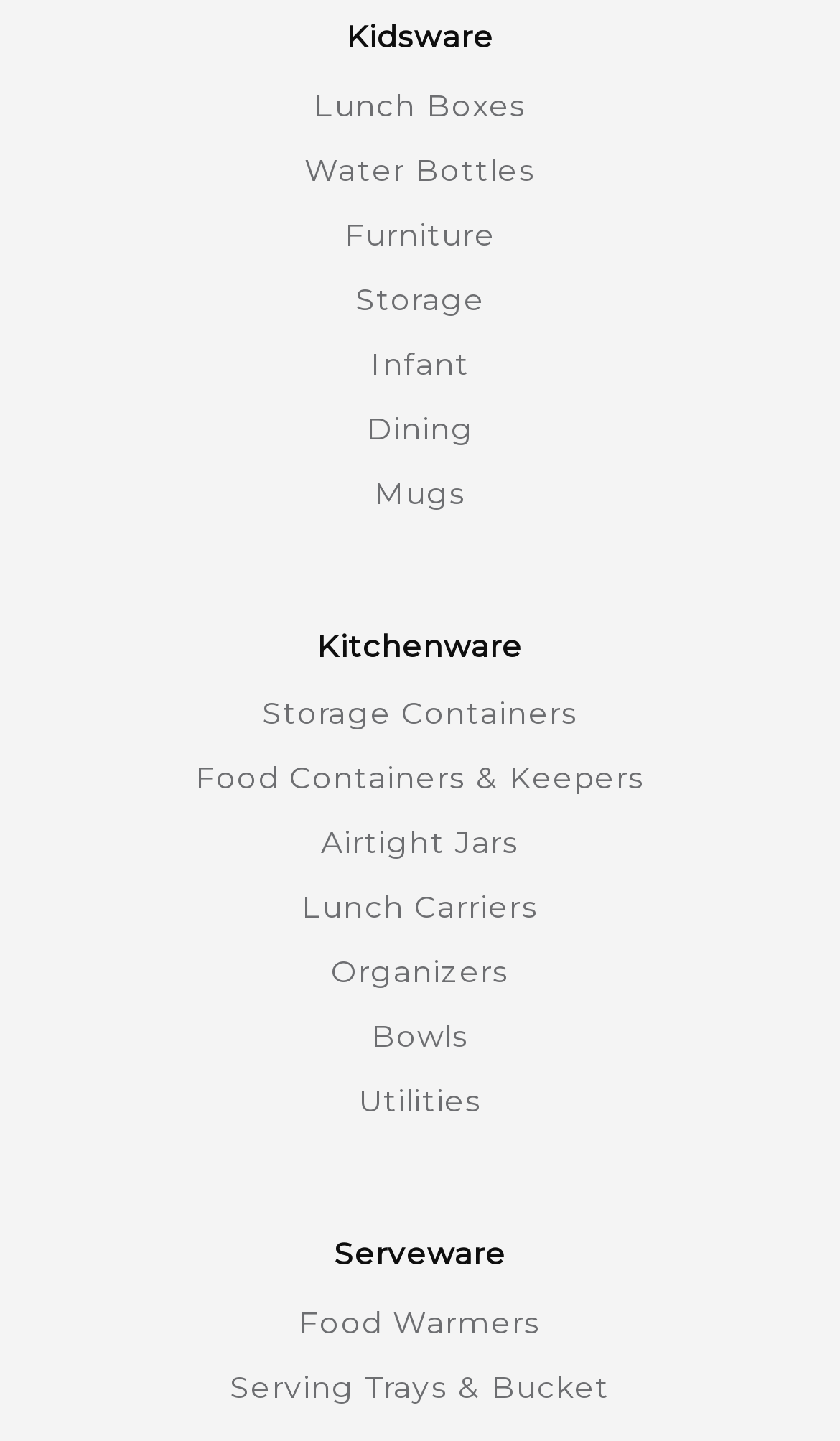Determine the bounding box coordinates in the format (top-left x, top-left y, bottom-right x, bottom-right y). Ensure all values are floating point numbers between 0 and 1. Identify the bounding box of the UI element described by: Mugs

[0.445, 0.328, 0.555, 0.355]